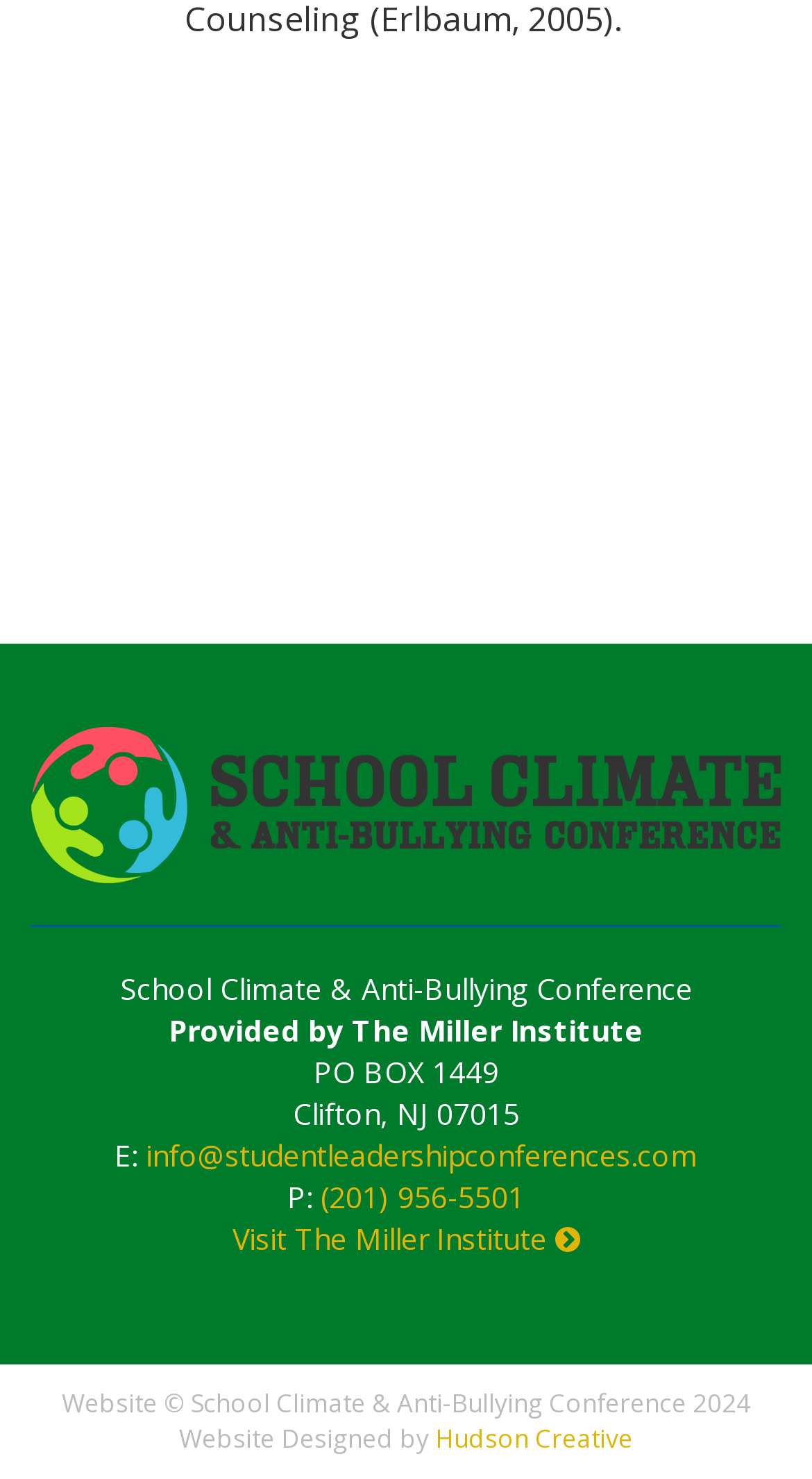What is the name of the conference?
Please look at the screenshot and answer in one word or a short phrase.

School Climate & Anti-Bullying Conference